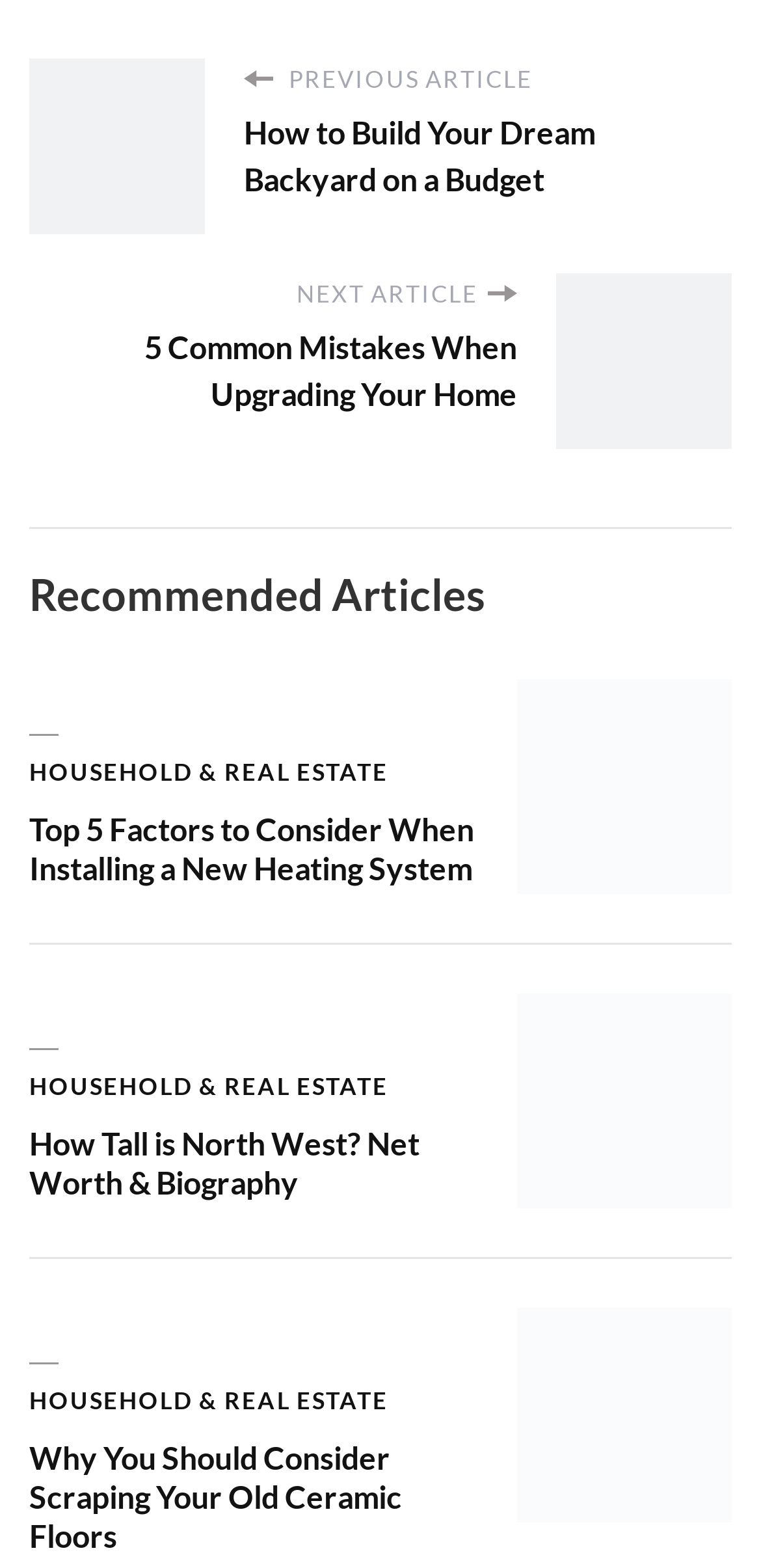How many images are there in the recommended articles?
Based on the image, give a one-word or short phrase answer.

3